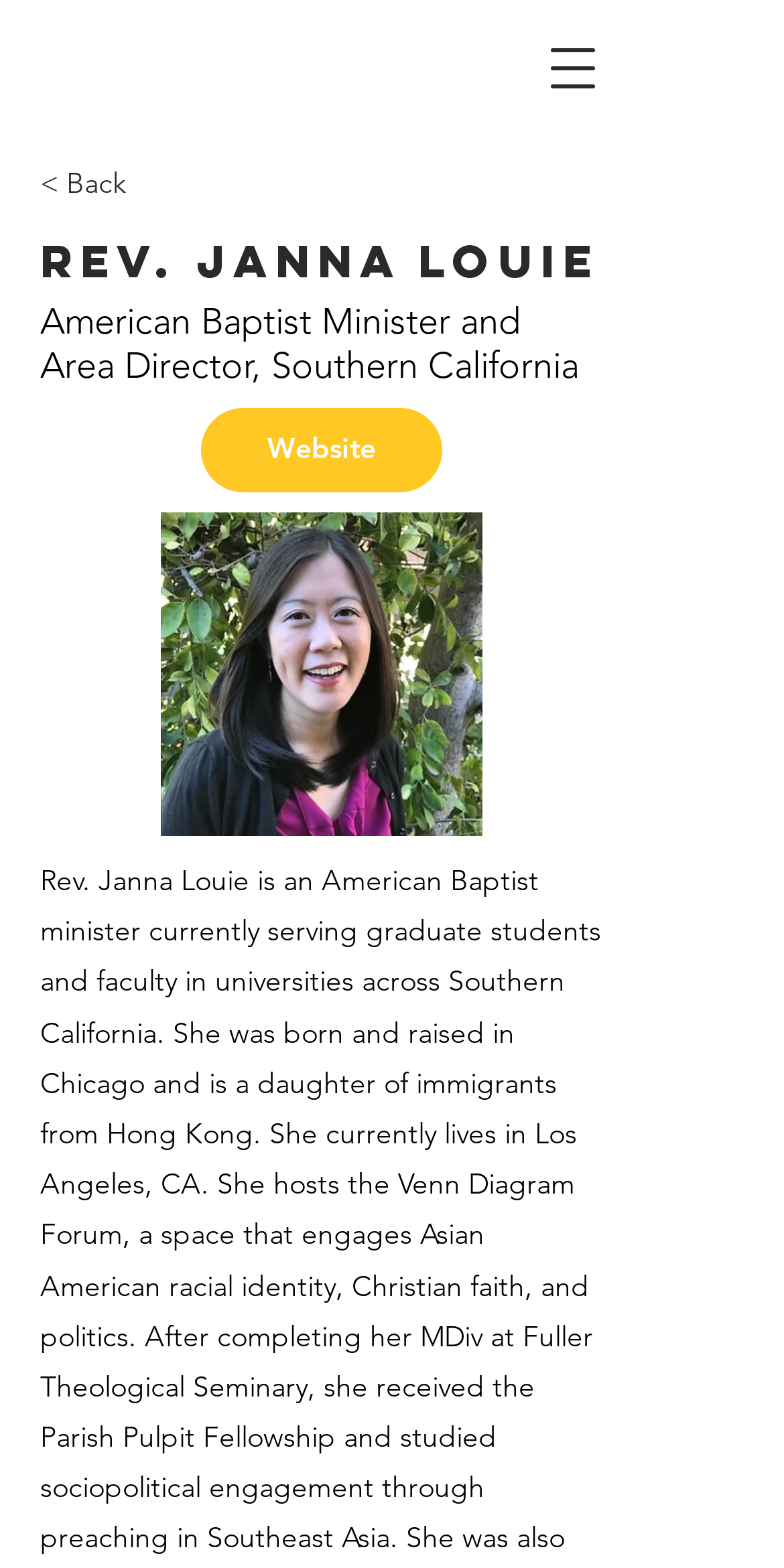Identify and provide the title of the webpage.

Rev. Janna Louie